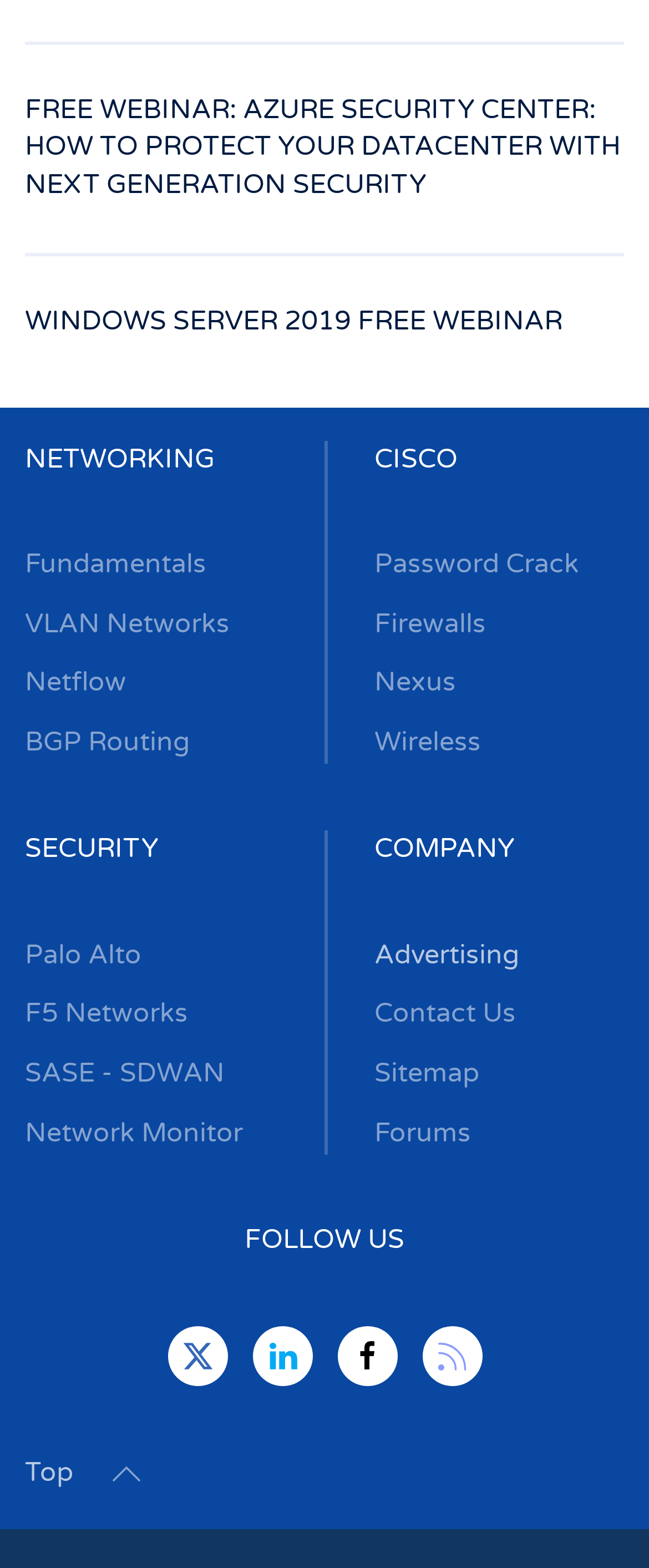Given the description "aria-label="Back to top"", determine the bounding box of the corresponding UI element.

[0.151, 0.926, 0.238, 0.954]